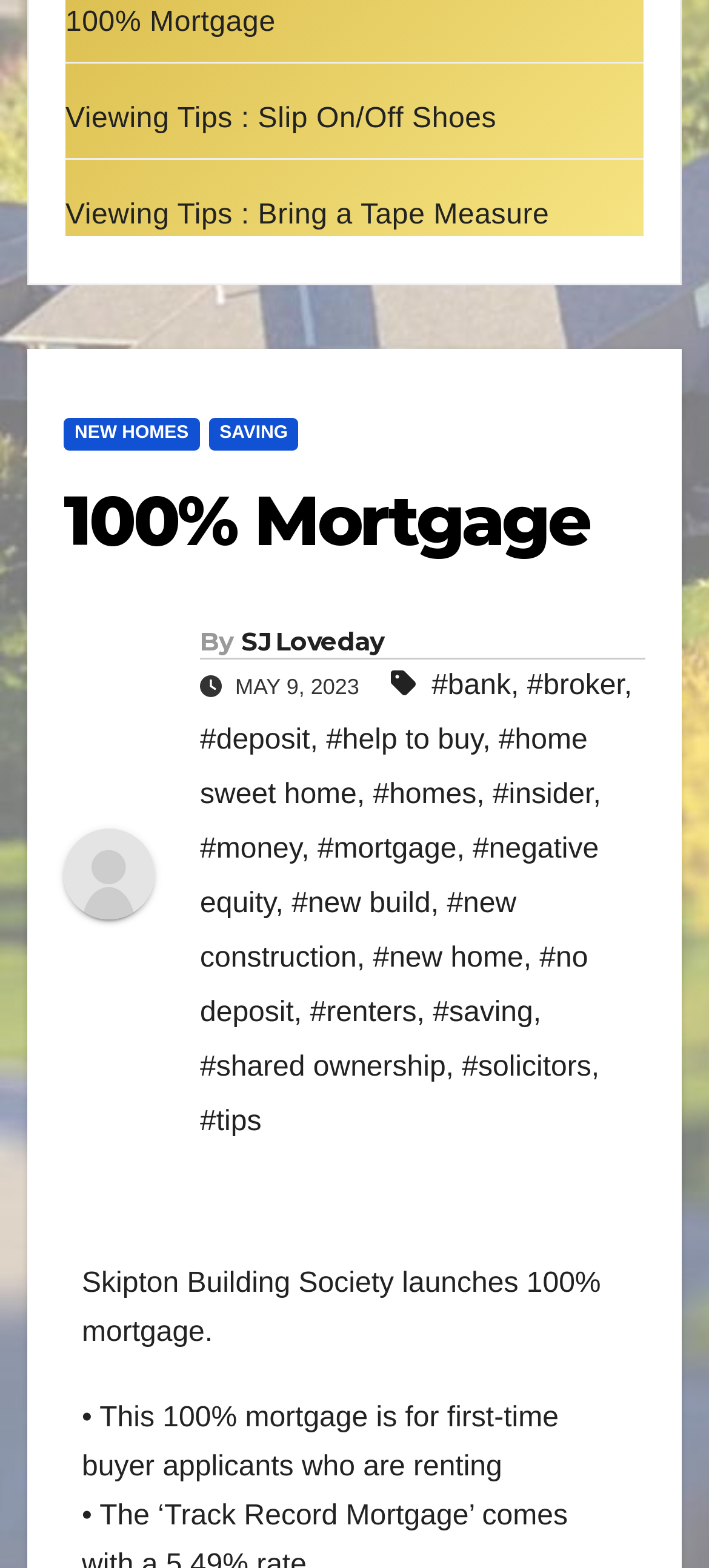Find and provide the bounding box coordinates for the UI element described with: "#home sweet home".

[0.282, 0.462, 0.829, 0.517]